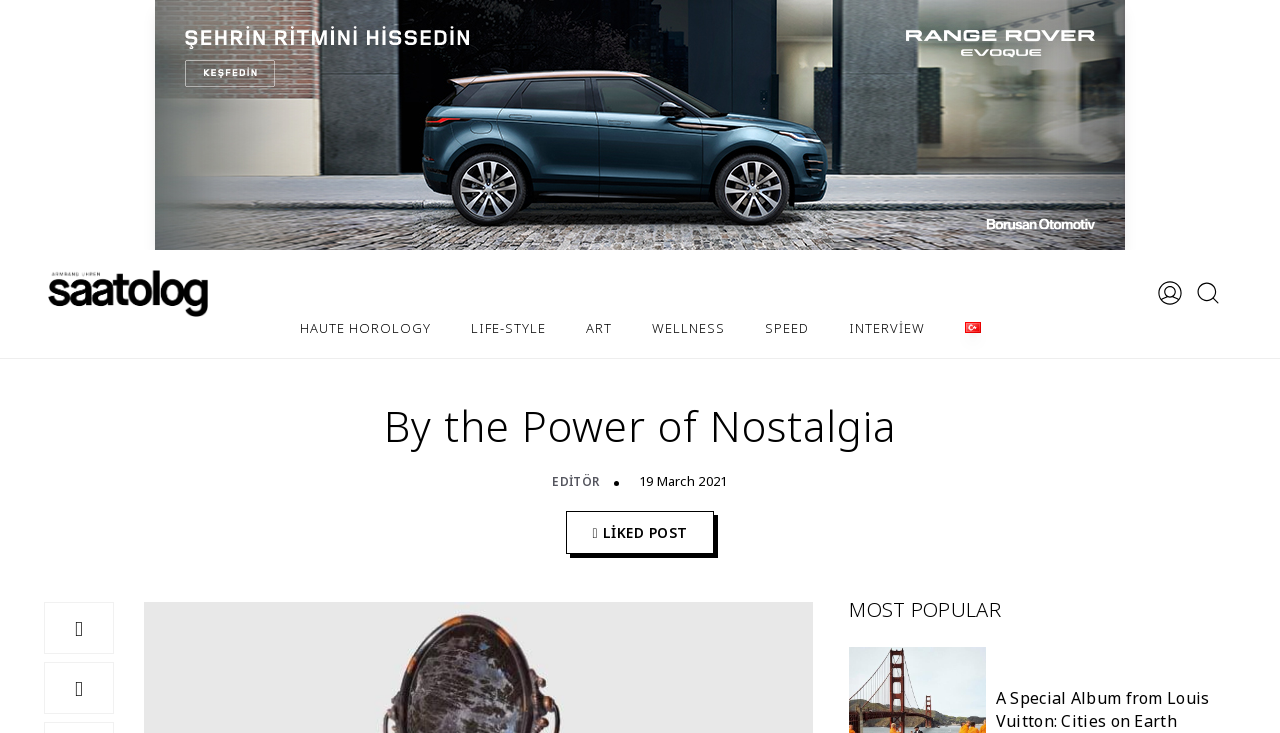Using the provided element description: "Liked Post", determine the bounding box coordinates of the corresponding UI element in the screenshot.

[0.441, 0.668, 0.559, 0.726]